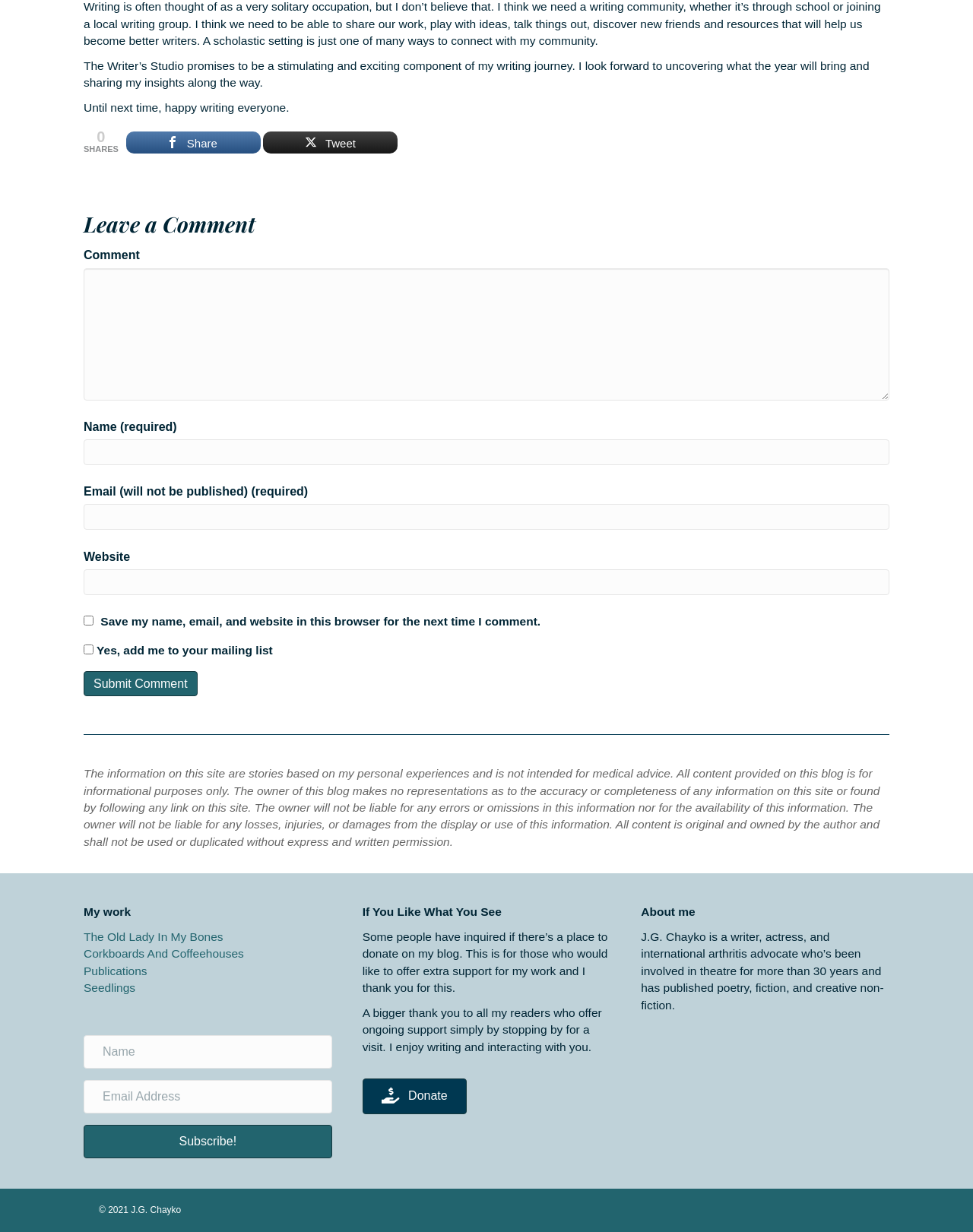Identify the bounding box coordinates for the UI element described as follows: "parent_node: Comment name="comment"". Ensure the coordinates are four float numbers between 0 and 1, formatted as [left, top, right, bottom].

[0.086, 0.218, 0.914, 0.325]